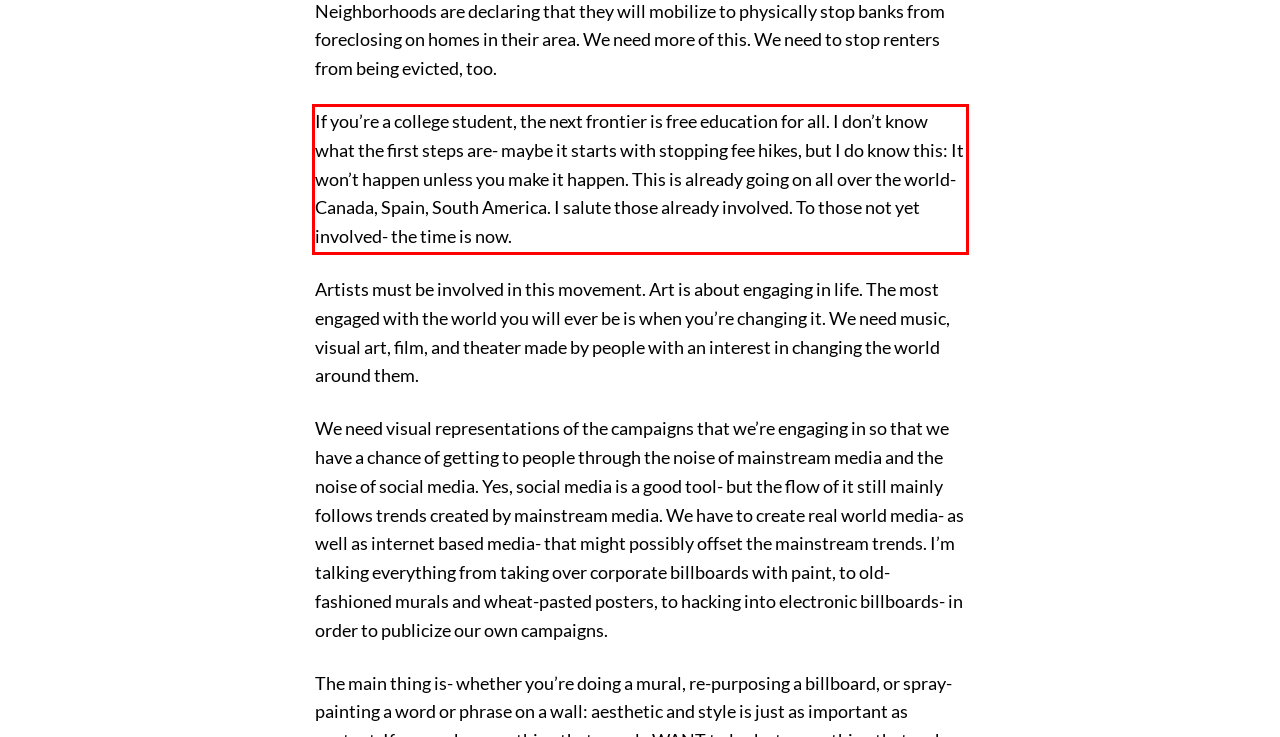Given a screenshot of a webpage, identify the red bounding box and perform OCR to recognize the text within that box.

If you’re a college student, the next frontier is free education for all. I don’t know what the first steps are- maybe it starts with stopping fee hikes, but I do know this: It won’t happen unless you make it happen. This is already going on all over the world- Canada, Spain, South America. I salute those already involved. To those not yet involved- the time is now.